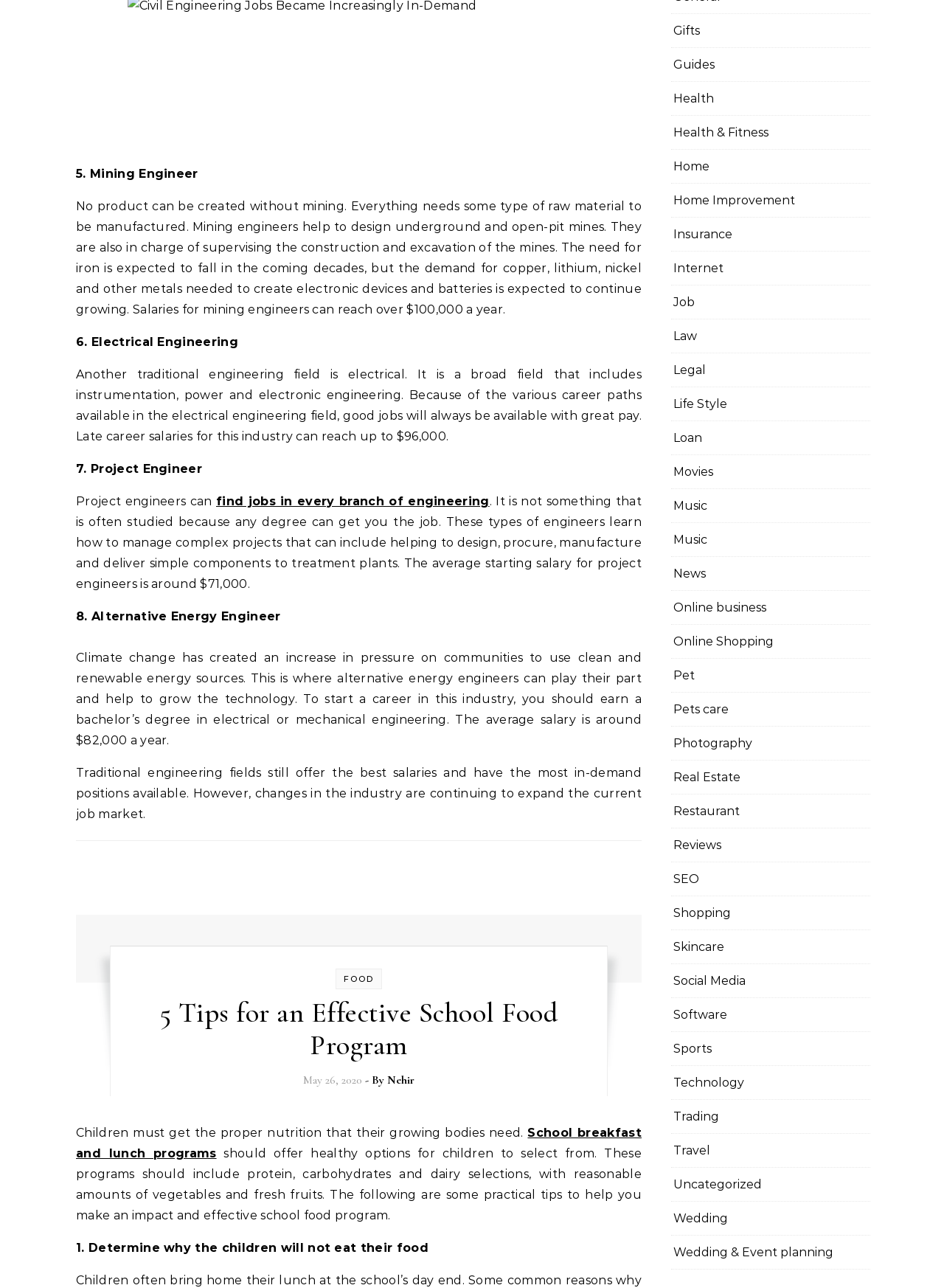Locate the bounding box of the UI element described by: "Software" in the given webpage screenshot.

[0.713, 0.775, 0.77, 0.801]